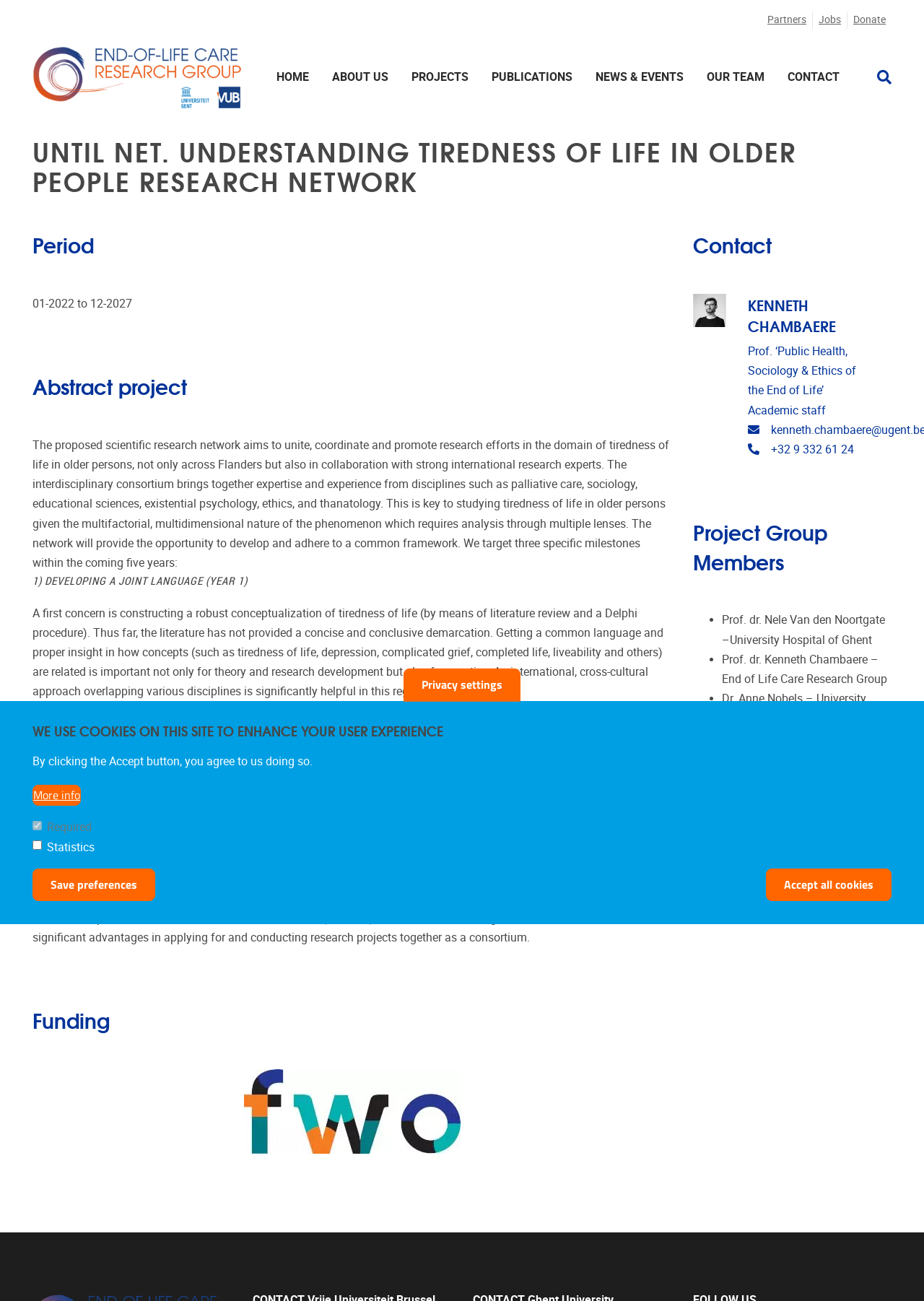Identify the bounding box of the HTML element described as: "Project Group Members".

[0.75, 0.397, 0.965, 0.46]